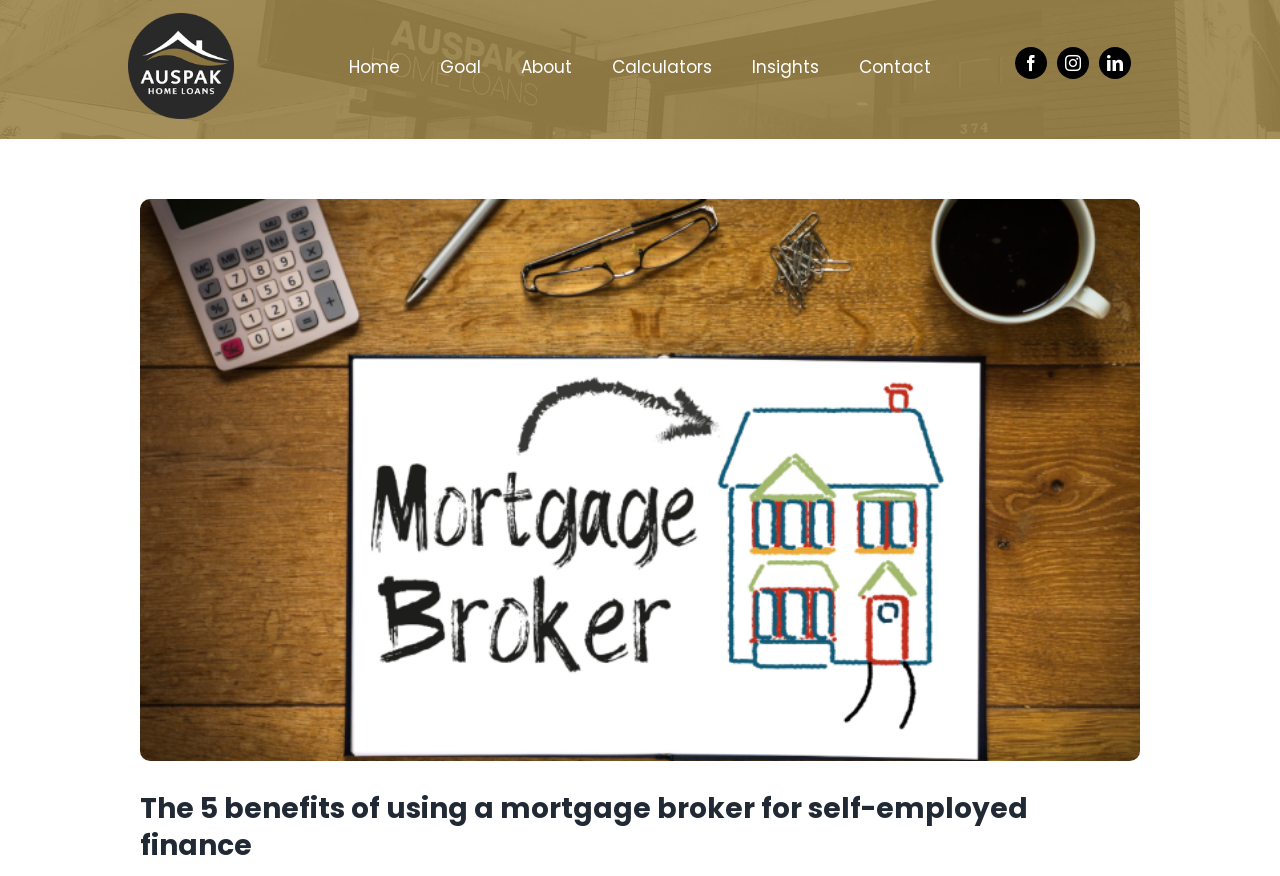Please respond to the question with a concise word or phrase:
What is the name of the company?

Auspak Home Loans